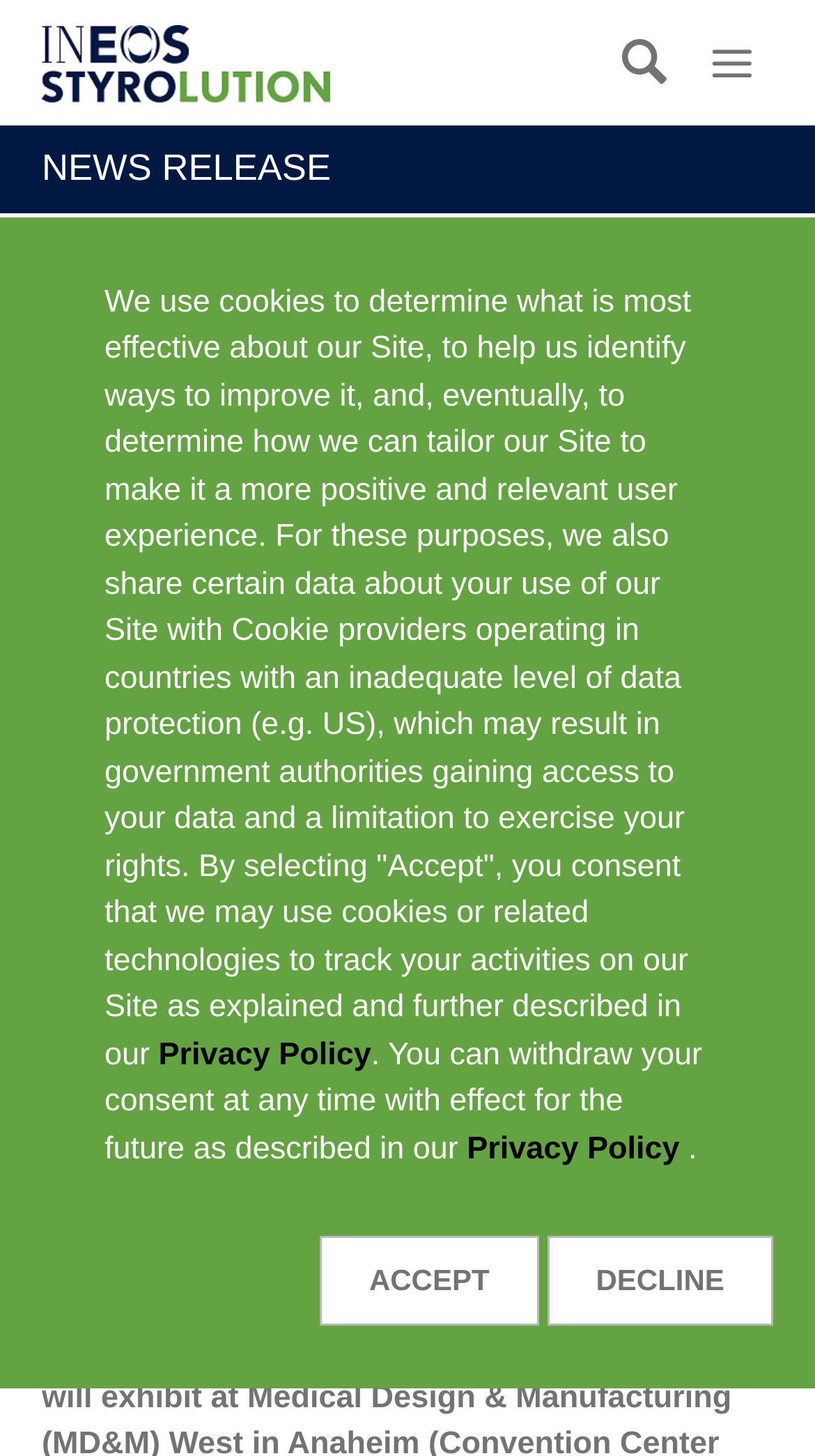Locate the bounding box coordinates of the element that needs to be clicked to carry out the instruction: "Share news release". The coordinates should be given as four float numbers ranging from 0 to 1, i.e., [left, top, right, bottom].

[0.051, 0.359, 0.191, 0.382]